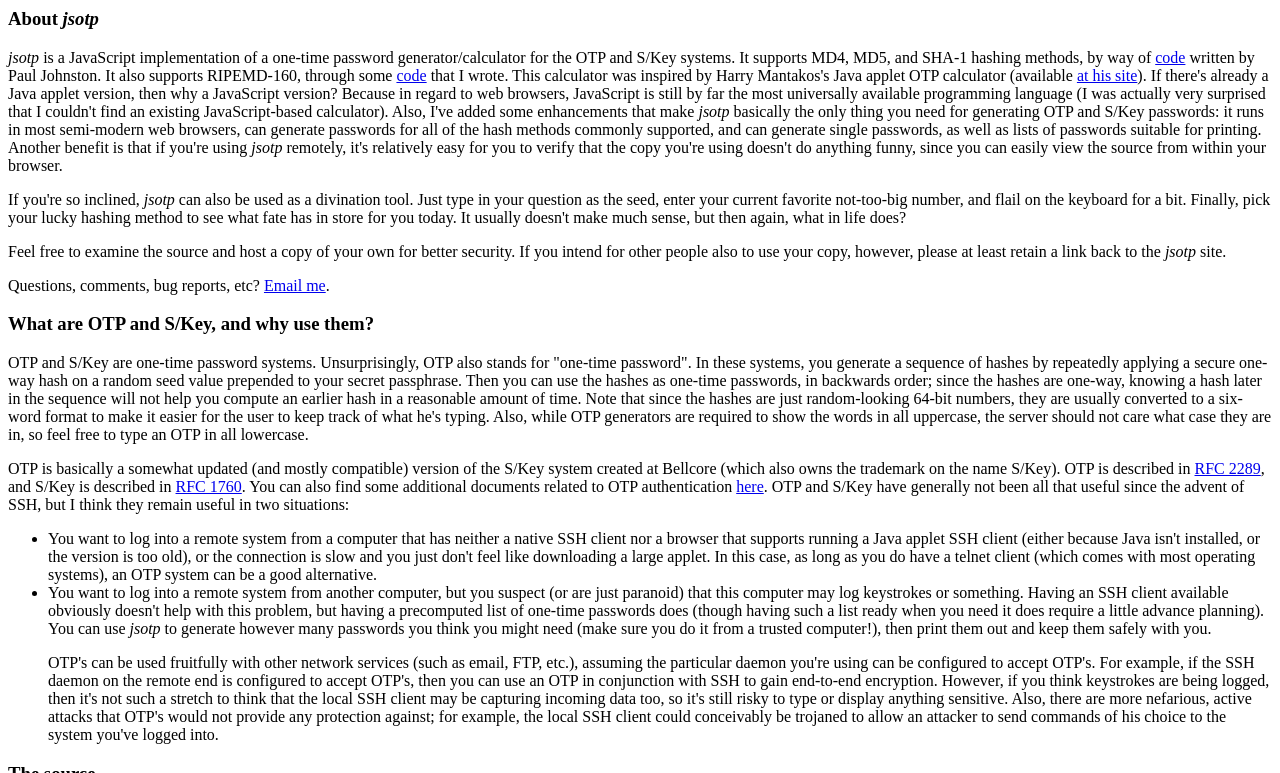Carefully examine the image and provide an in-depth answer to the question: What is jsotp?

Based on the webpage, jsotp is a JavaScript implementation of a one-time password generator/calculator for the OTP and S/Key systems, which supports various hashing methods.